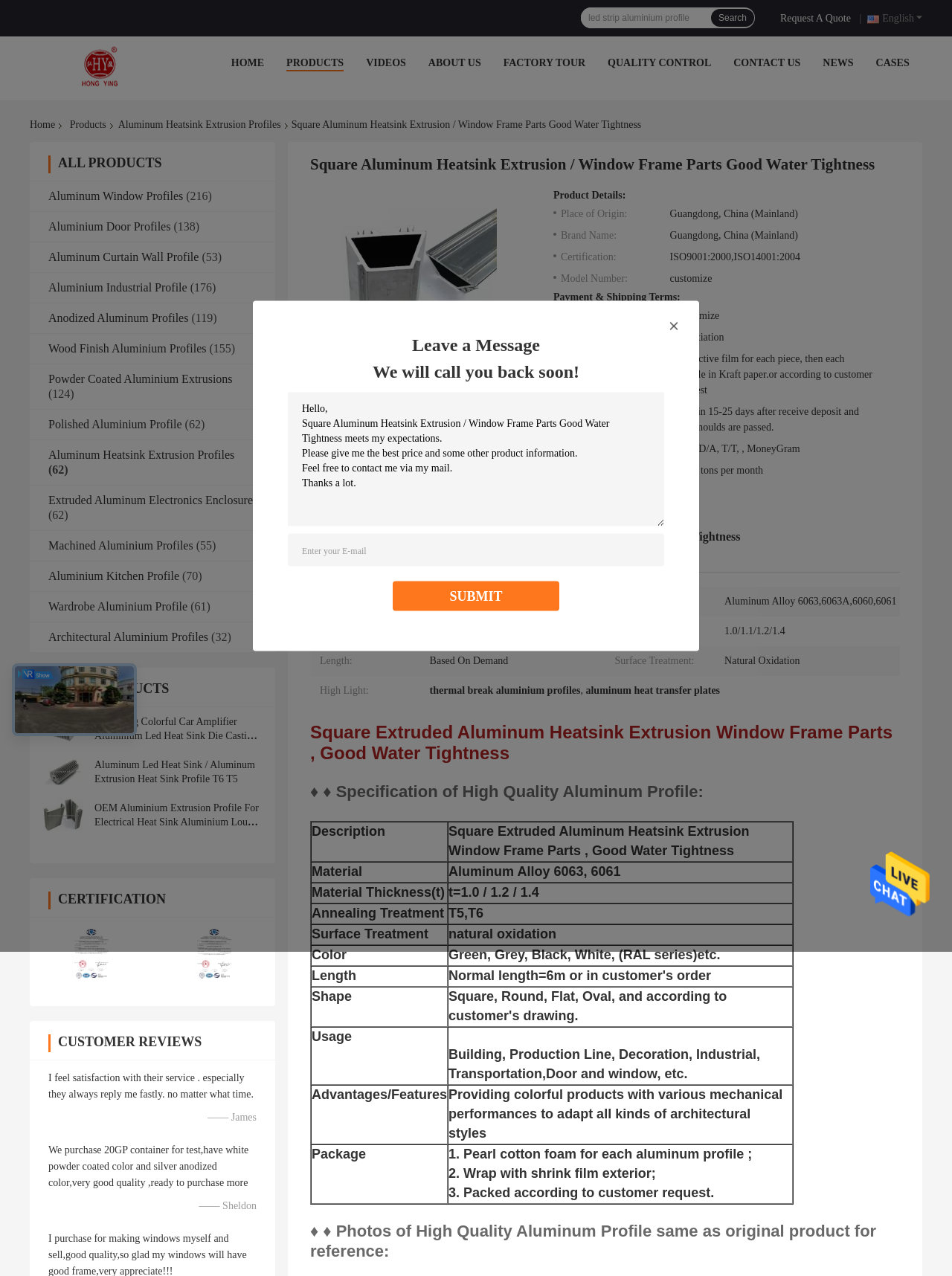For the element described, predict the bounding box coordinates as (top-left x, top-left y, bottom-right x, bottom-right y). All values should be between 0 and 1. Element description: alt="Send Message"

[0.914, 0.689, 0.977, 0.698]